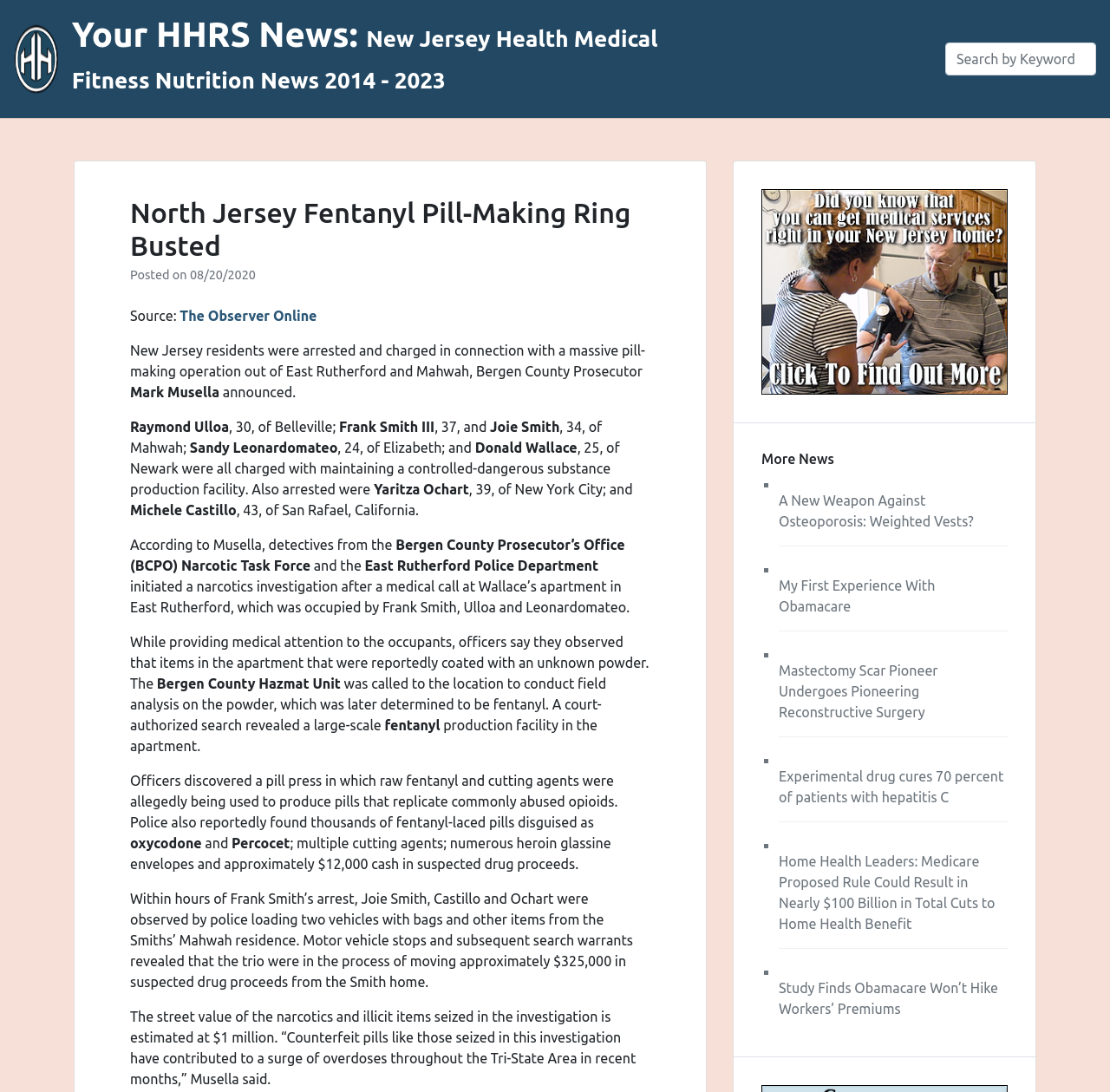Locate the bounding box coordinates of the clickable region to complete the following instruction: "Read more about North Jersey Fentanyl Pill-Making Ring Busted."

[0.117, 0.18, 0.586, 0.24]